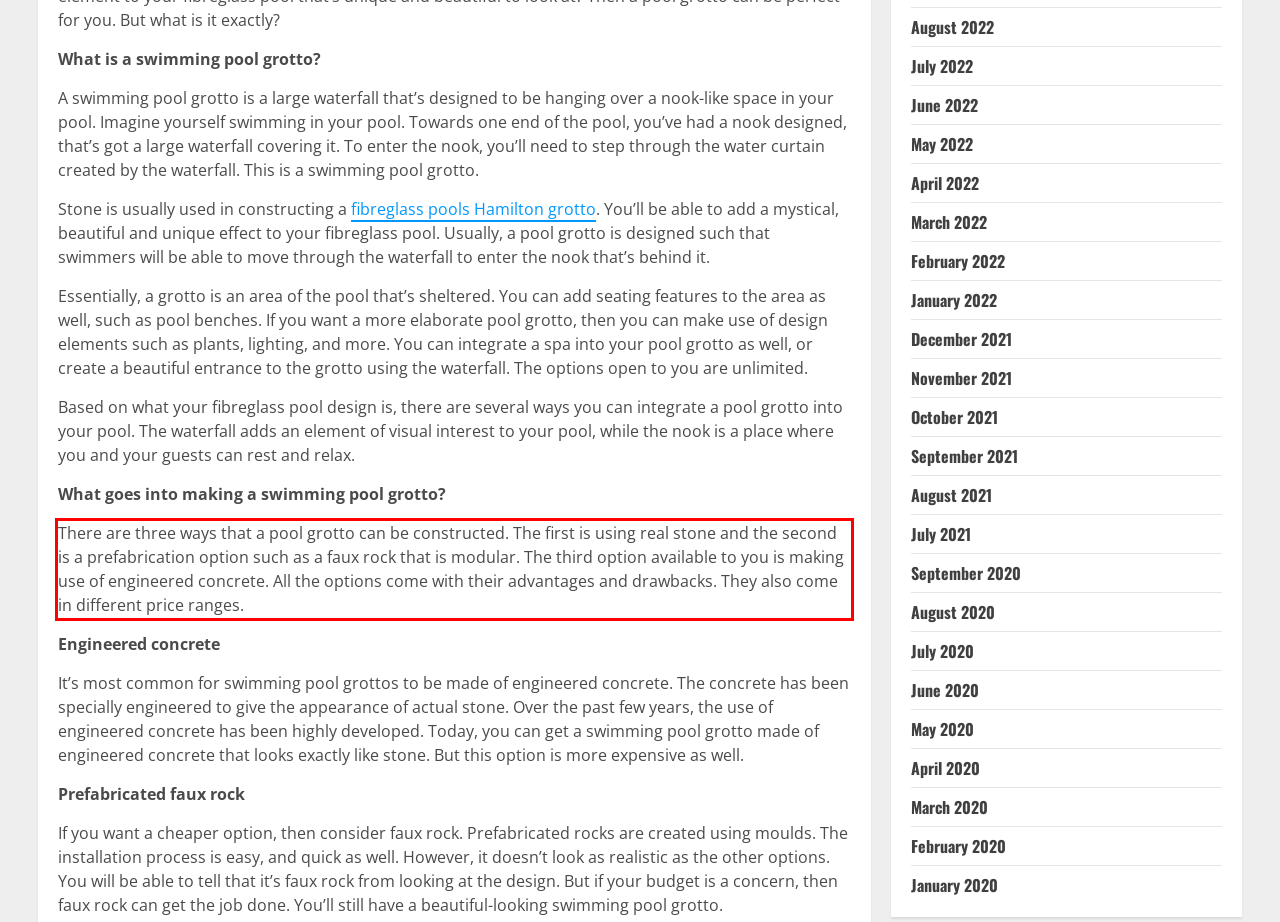Identify and extract the text within the red rectangle in the screenshot of the webpage.

There are three ways that a pool grotto can be constructed. The first is using real stone and the second is a prefabrication option such as a faux rock that is modular. The third option available to you is making use of engineered concrete. All the options come with their advantages and drawbacks. They also come in different price ranges.